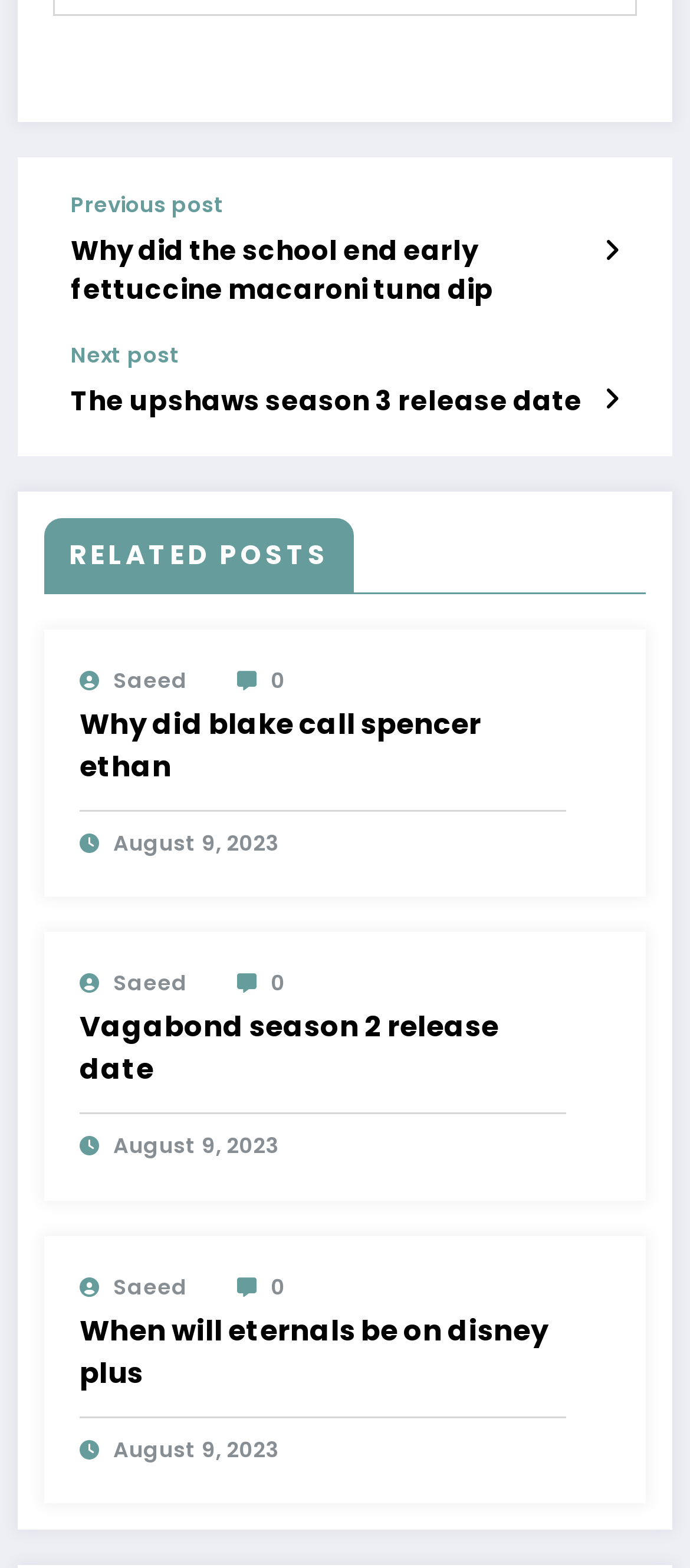Given the description of a UI element: "schmidtroofing", identify the bounding box coordinates of the matching element in the webpage screenshot.

None